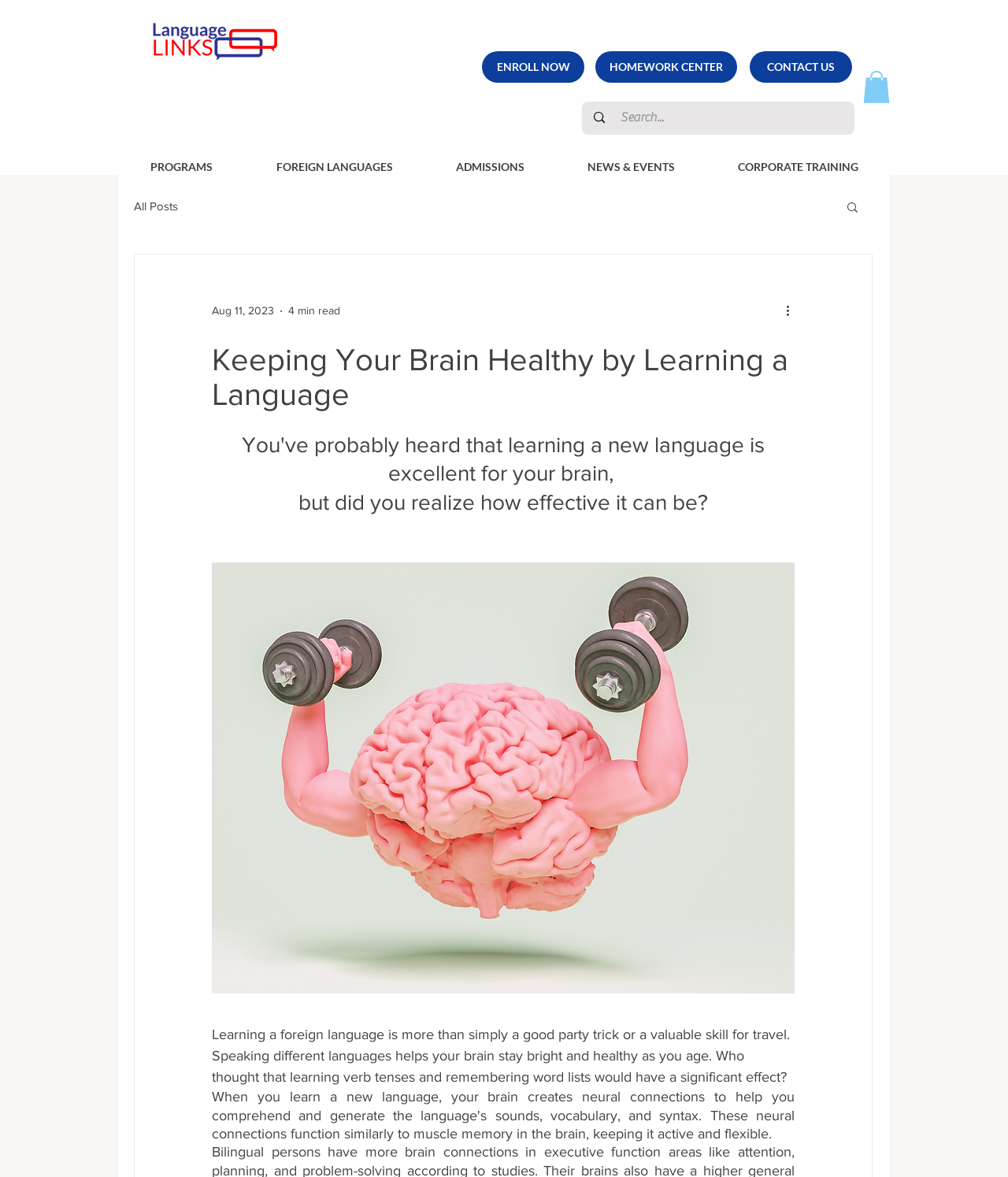Utilize the details in the image to thoroughly answer the following question: What is the date of the blog post?

The date of the blog post is located at the top of the article, and it is displayed as 'Aug 11, 2023'. This date indicates when the blog post was published.